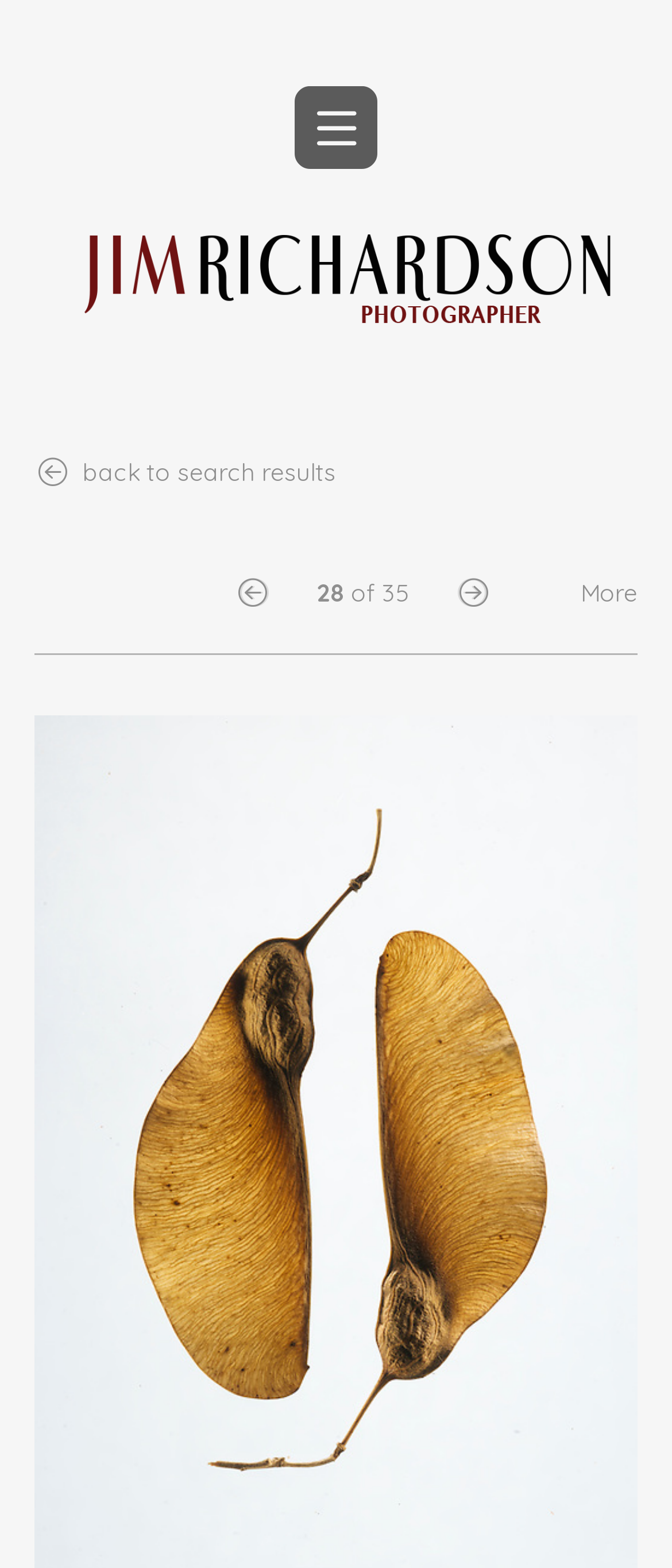Using the format (top-left x, top-left y, bottom-right x, bottom-right y), provide the bounding box coordinates for the described UI element. All values should be floating point numbers between 0 and 1: Prev

[0.285, 0.34, 0.465, 0.417]